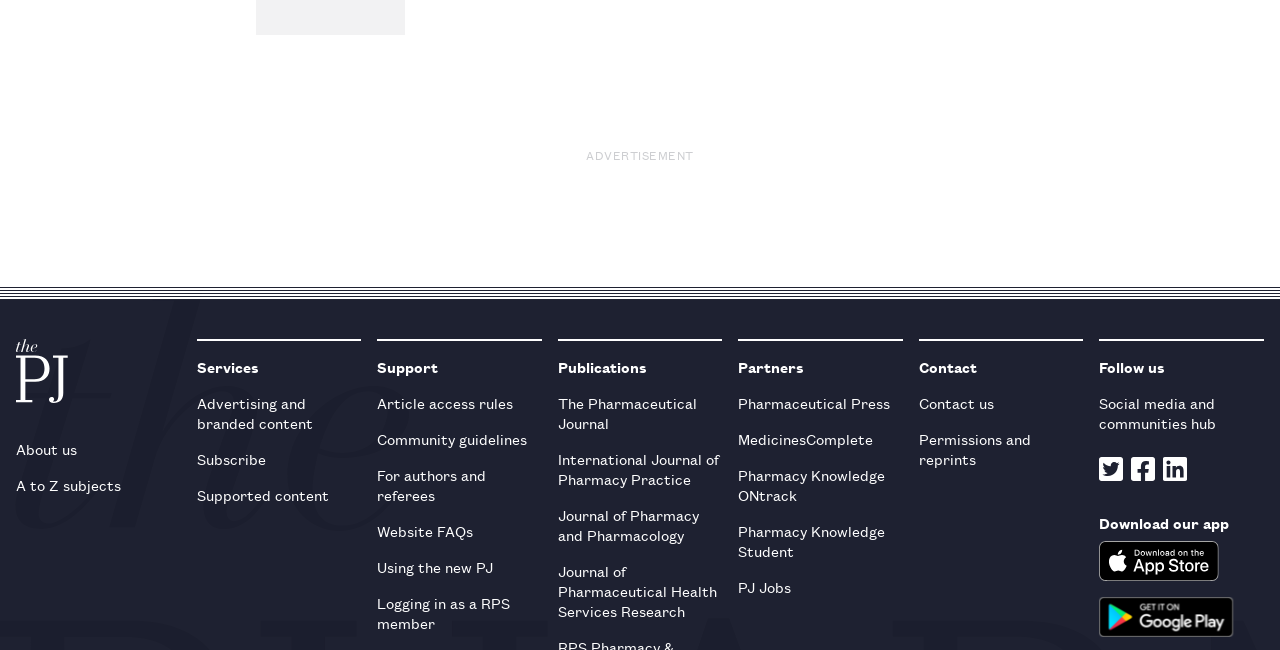Please provide the bounding box coordinates for the element that needs to be clicked to perform the following instruction: "Read the Pharmaceutical Journal". The coordinates should be given as four float numbers between 0 and 1, i.e., [left, top, right, bottom].

[0.436, 0.592, 0.564, 0.679]